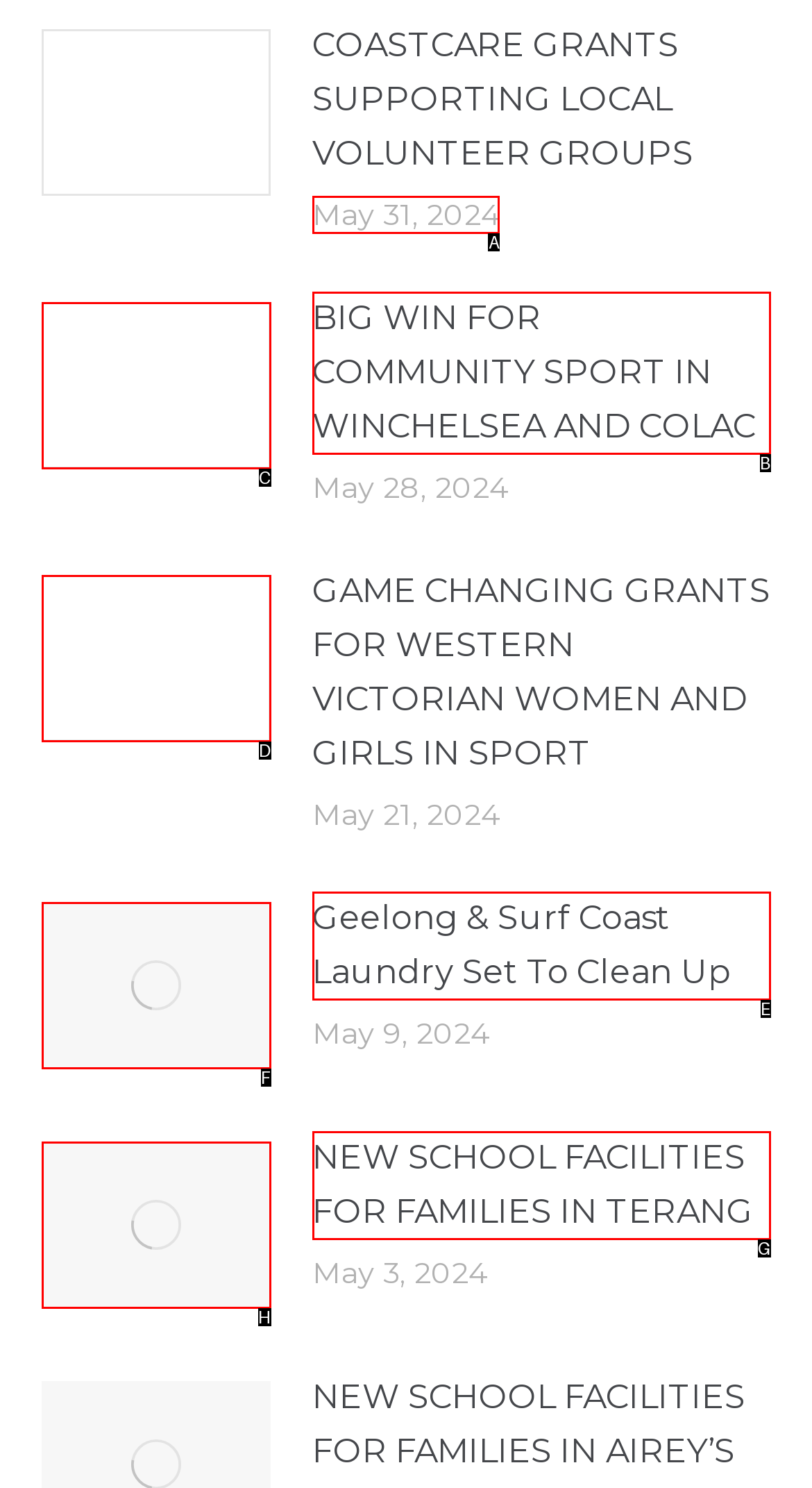Determine the letter of the element to click to accomplish this task: Check date of May 31, 2024. Respond with the letter.

A